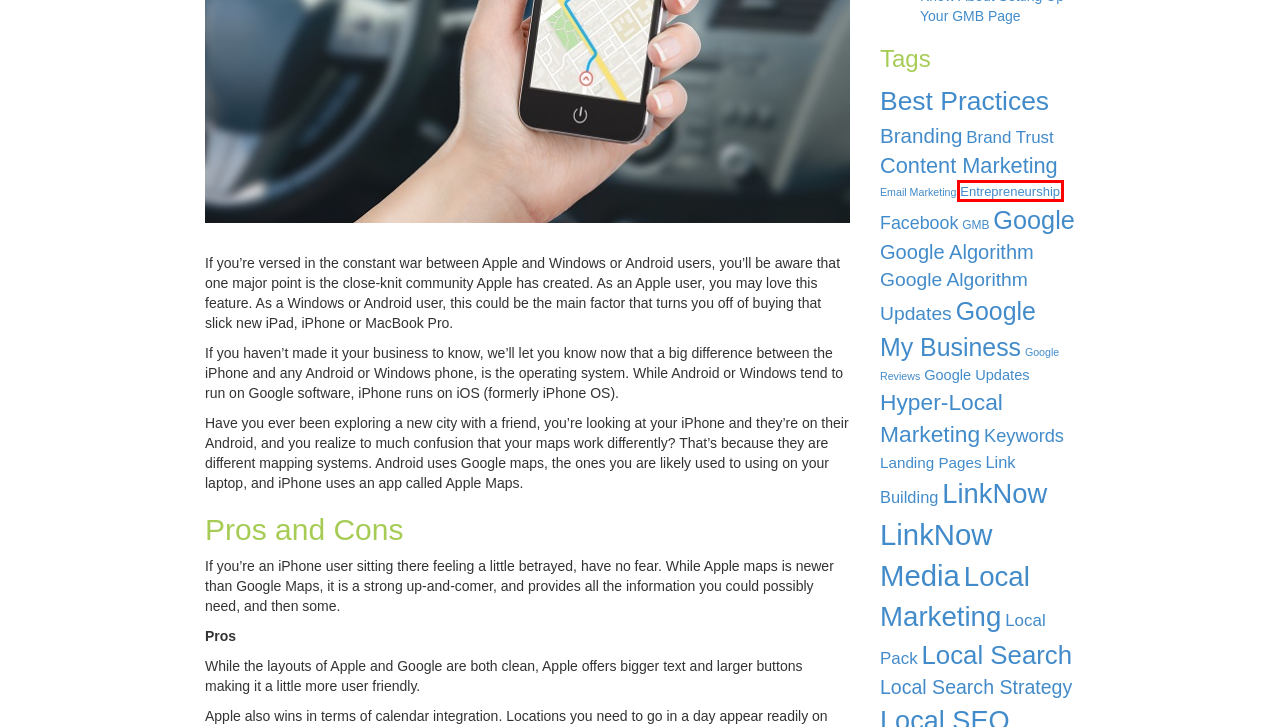Using the screenshot of a webpage with a red bounding box, pick the webpage description that most accurately represents the new webpage after the element inside the red box is clicked. Here are the candidates:
A. Google |  LinkNow Media | Local Marketing
B. Entrepreneurship |  LinkNow Media | Local Marketing
C. Local Marketing |  LinkNow Media | Local Marketing
D. Content Marketing |  LinkNow Media | Local Marketing
E. Keywords |  LinkNow Media | Local Marketing
F. Landing Pages |  LinkNow Media | Local Marketing
G. Best Practices |  LinkNow Media | Local Marketing
H. Local Pack |  LinkNow Media | Local Marketing

B